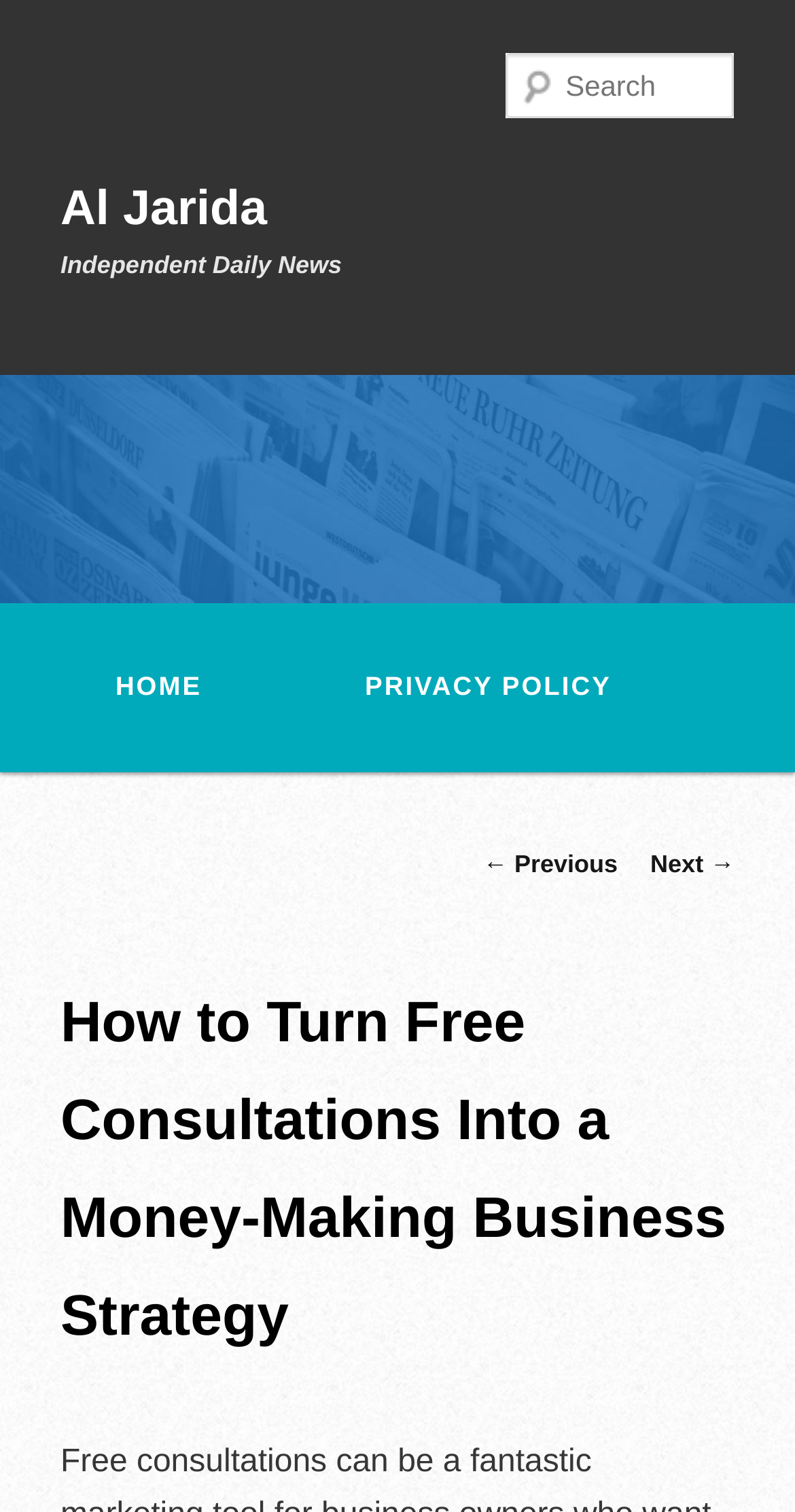Using the format (top-left x, top-left y, bottom-right x, bottom-right y), provide the bounding box coordinates for the described UI element. All values should be floating point numbers between 0 and 1: parent_node: Search name="s" placeholder="Search"

[0.637, 0.035, 0.924, 0.078]